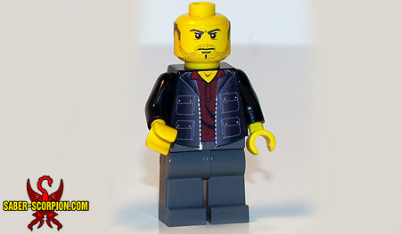What is the minifigure's attire?
Kindly give a detailed and elaborate answer to the question.

The caption describes the minifigure's clothing as a 'black vest over a red shirt, complemented by gray pants', providing a detailed description of the attire.